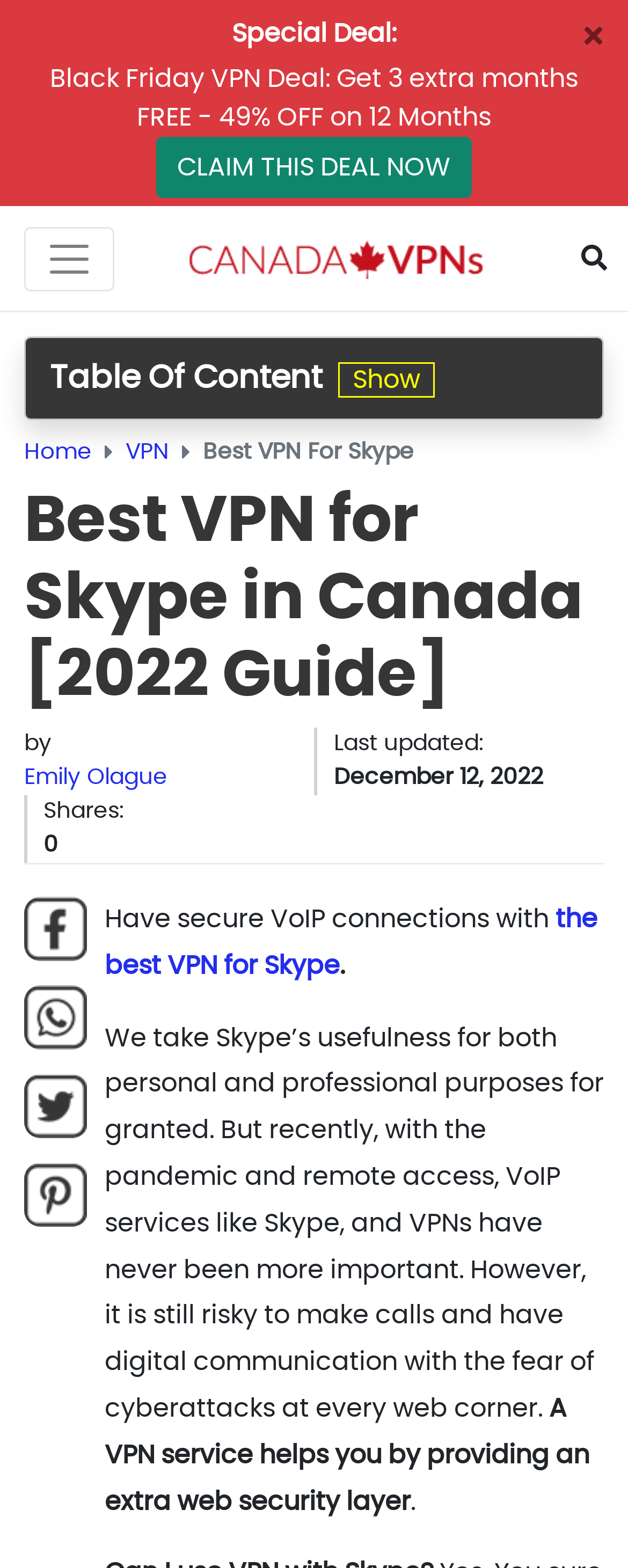Determine the bounding box coordinates of the region to click in order to accomplish the following instruction: "Visit the CanadaVPN homepage". Provide the coordinates as four float numbers between 0 and 1, specifically [left, top, right, bottom].

[0.3, 0.142, 0.774, 0.187]